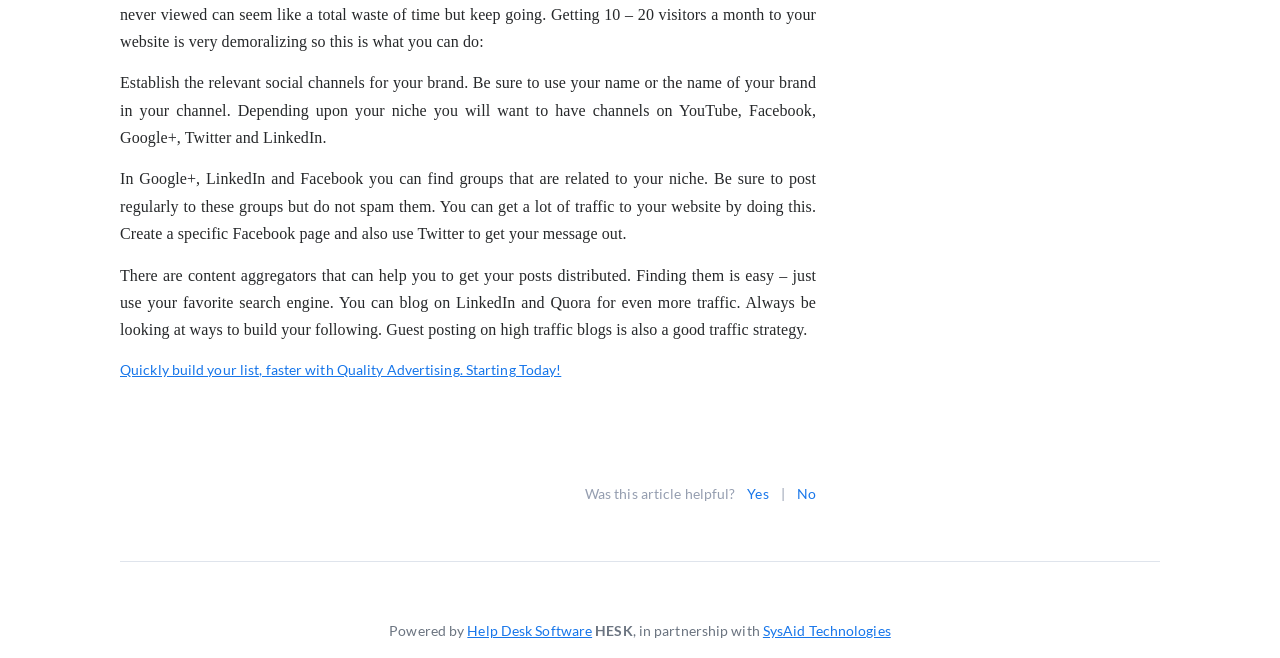Identify the bounding box coordinates for the UI element described as: "Help Desk Software". The coordinates should be provided as four floats between 0 and 1: [left, top, right, bottom].

[0.365, 0.946, 0.463, 0.972]